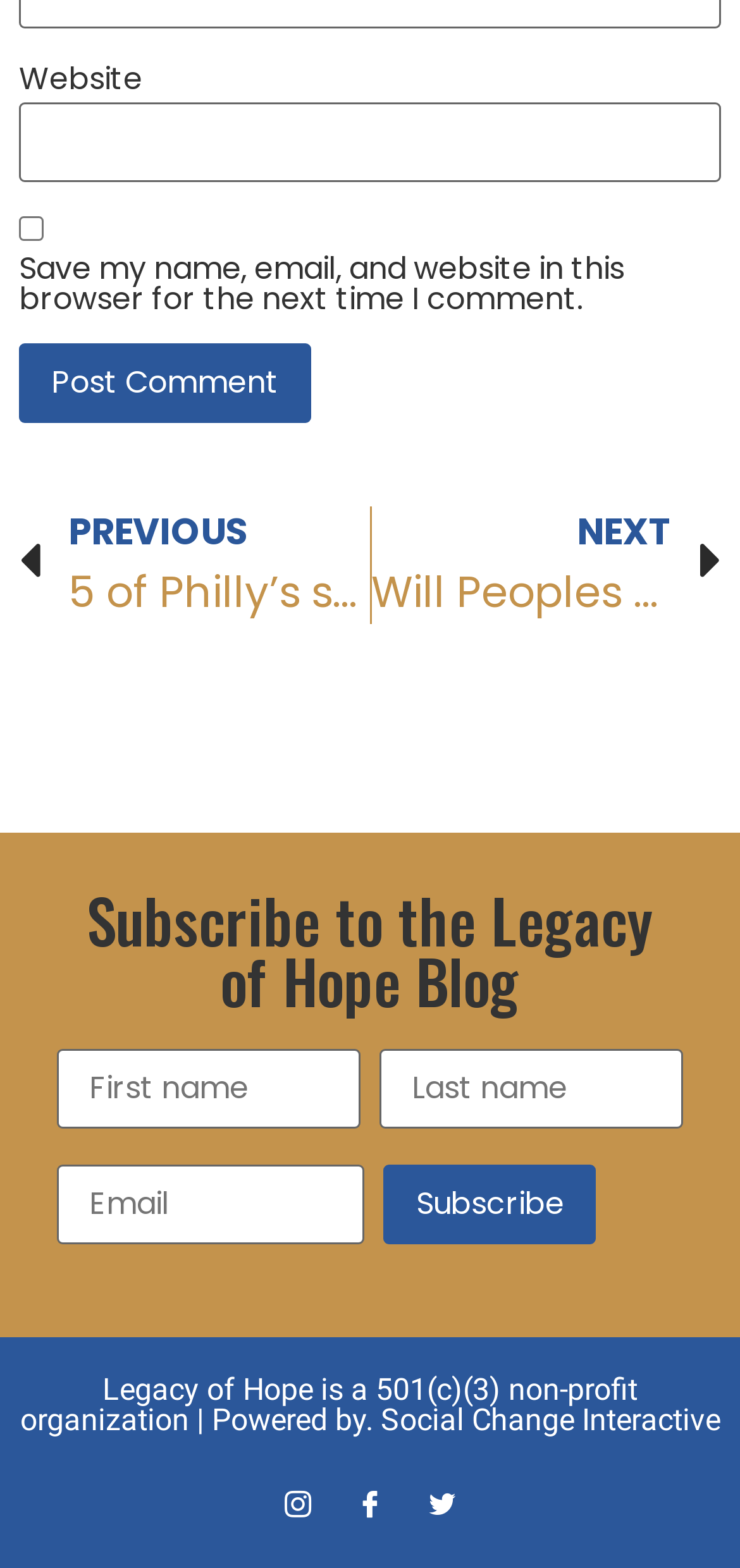Specify the bounding box coordinates of the area that needs to be clicked to achieve the following instruction: "Visit Pop-Up Store Locations".

None